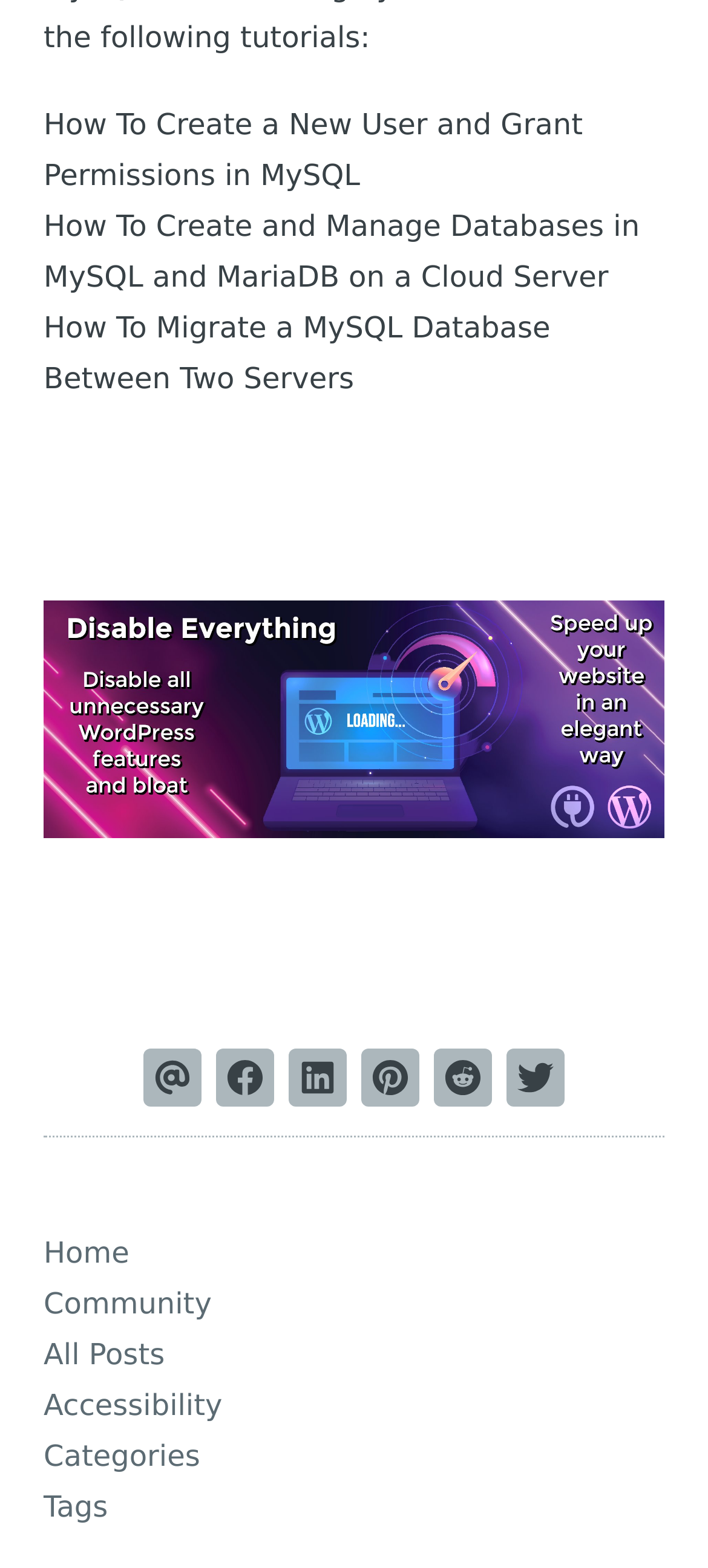Kindly determine the bounding box coordinates for the area that needs to be clicked to execute this instruction: "Submit to Reddit".

[0.613, 0.669, 0.695, 0.706]